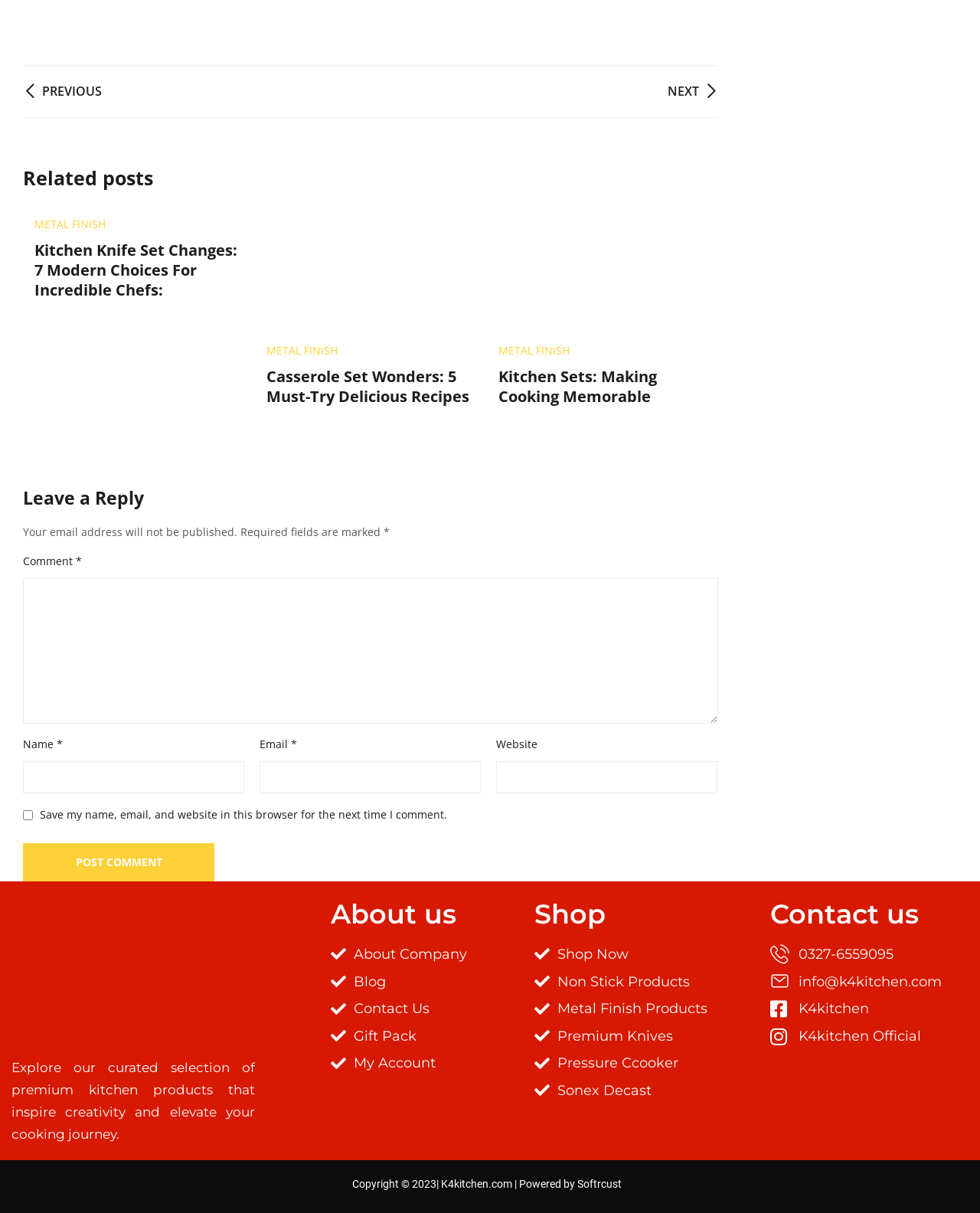Extract the bounding box for the UI element that matches this description: "parent_node: Comment * name="comment"".

[0.023, 0.477, 0.732, 0.597]